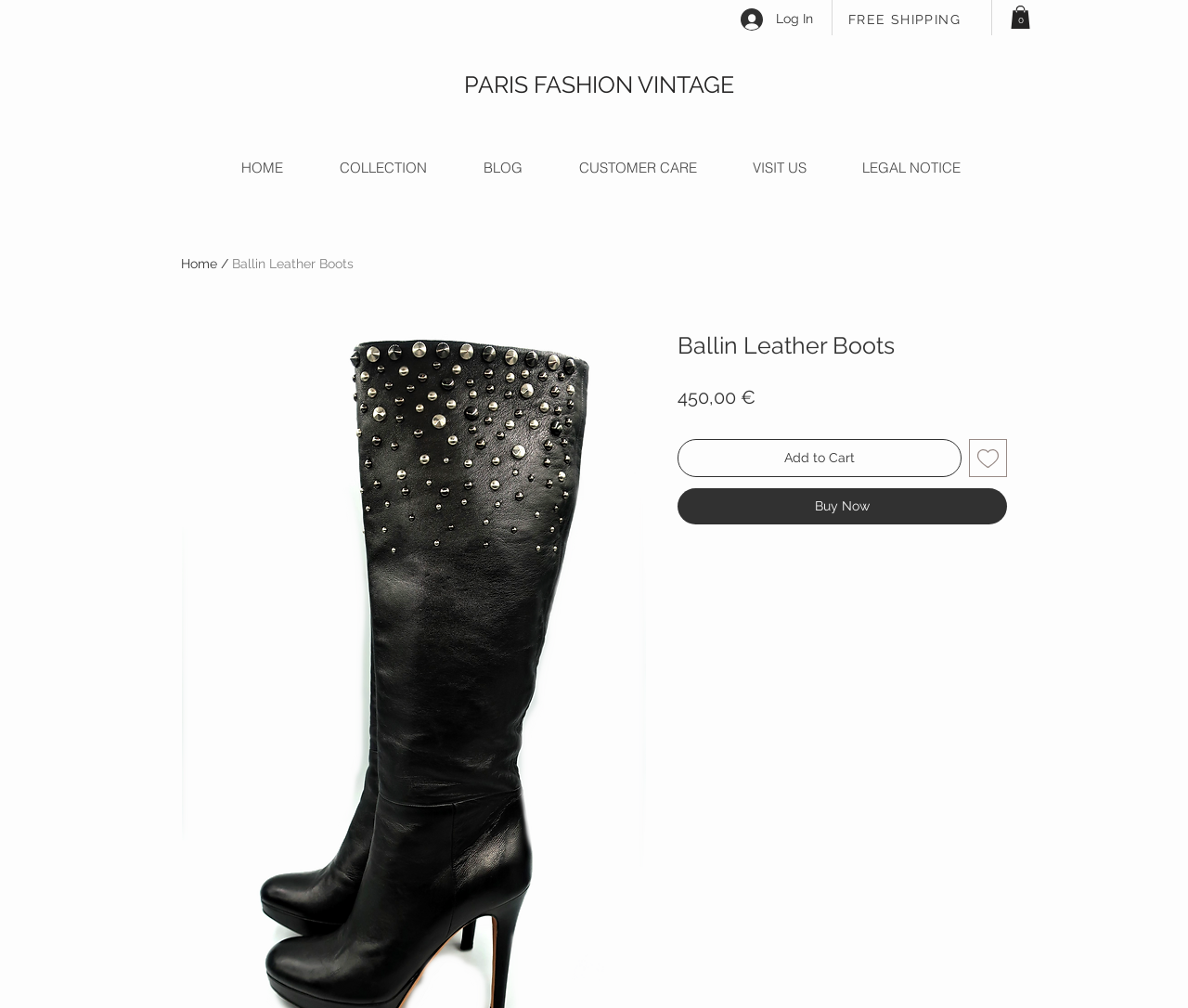What is the function of the button with the text 'Add to Cart'?
Please provide a comprehensive answer based on the visual information in the image.

I inferred the function of the button by its text 'Add to Cart' and its location near the price and other buttons, which suggests that it is related to purchasing the item.